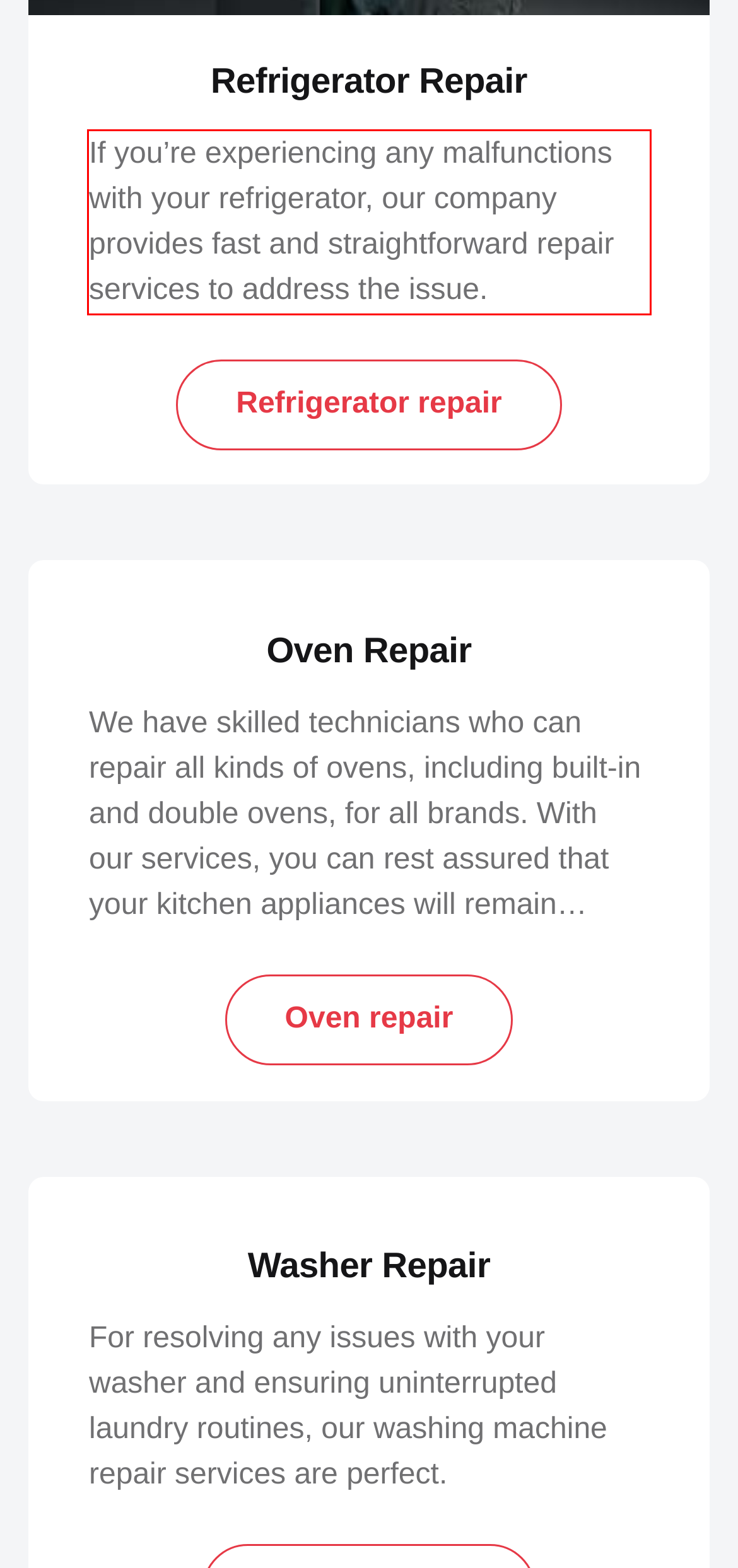Review the webpage screenshot provided, and perform OCR to extract the text from the red bounding box.

If you’re experiencing any malfunctions with your refrigerator, our company provides fast and straightforward repair services to address the issue.